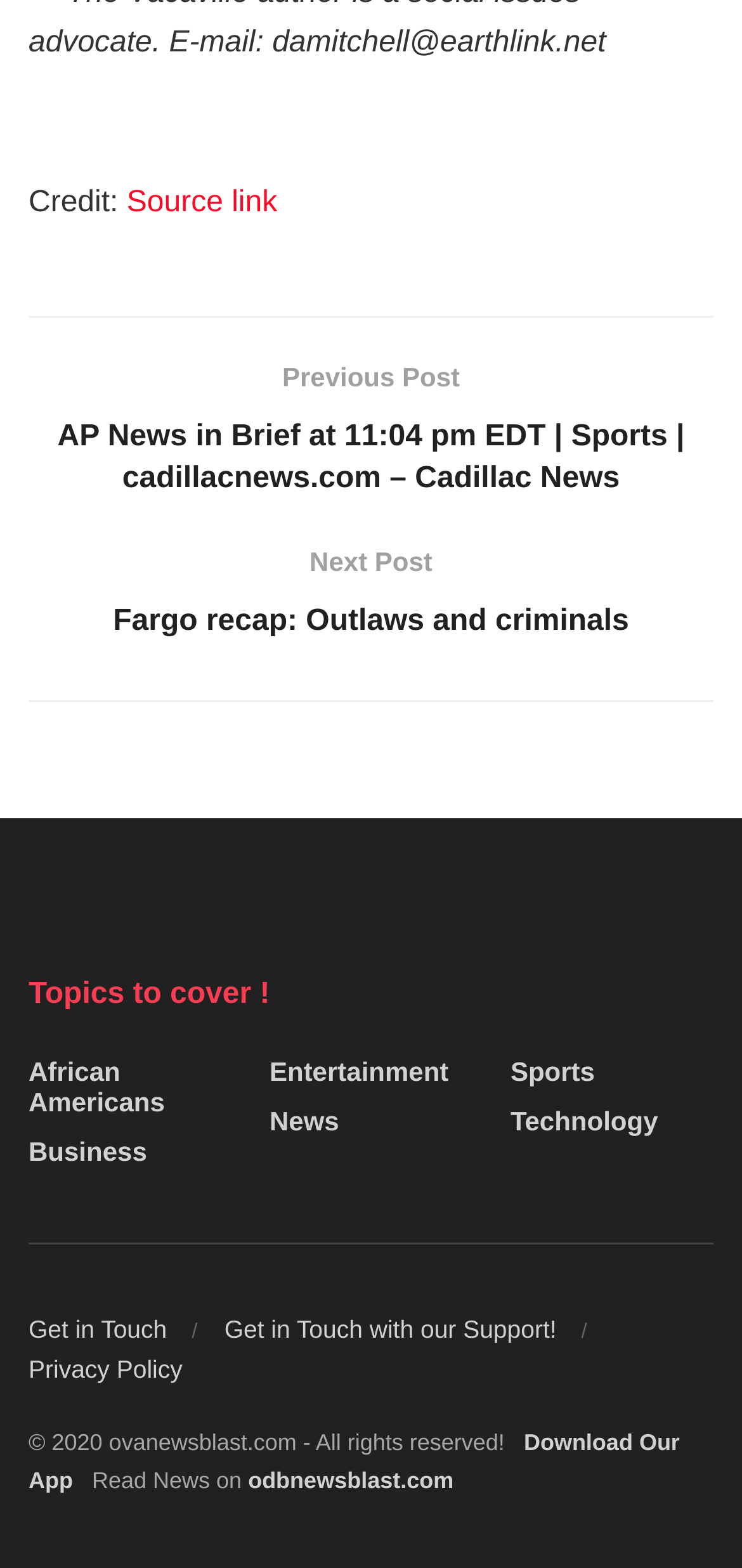Please give a one-word or short phrase response to the following question: 
How many links are there in the footer?

5